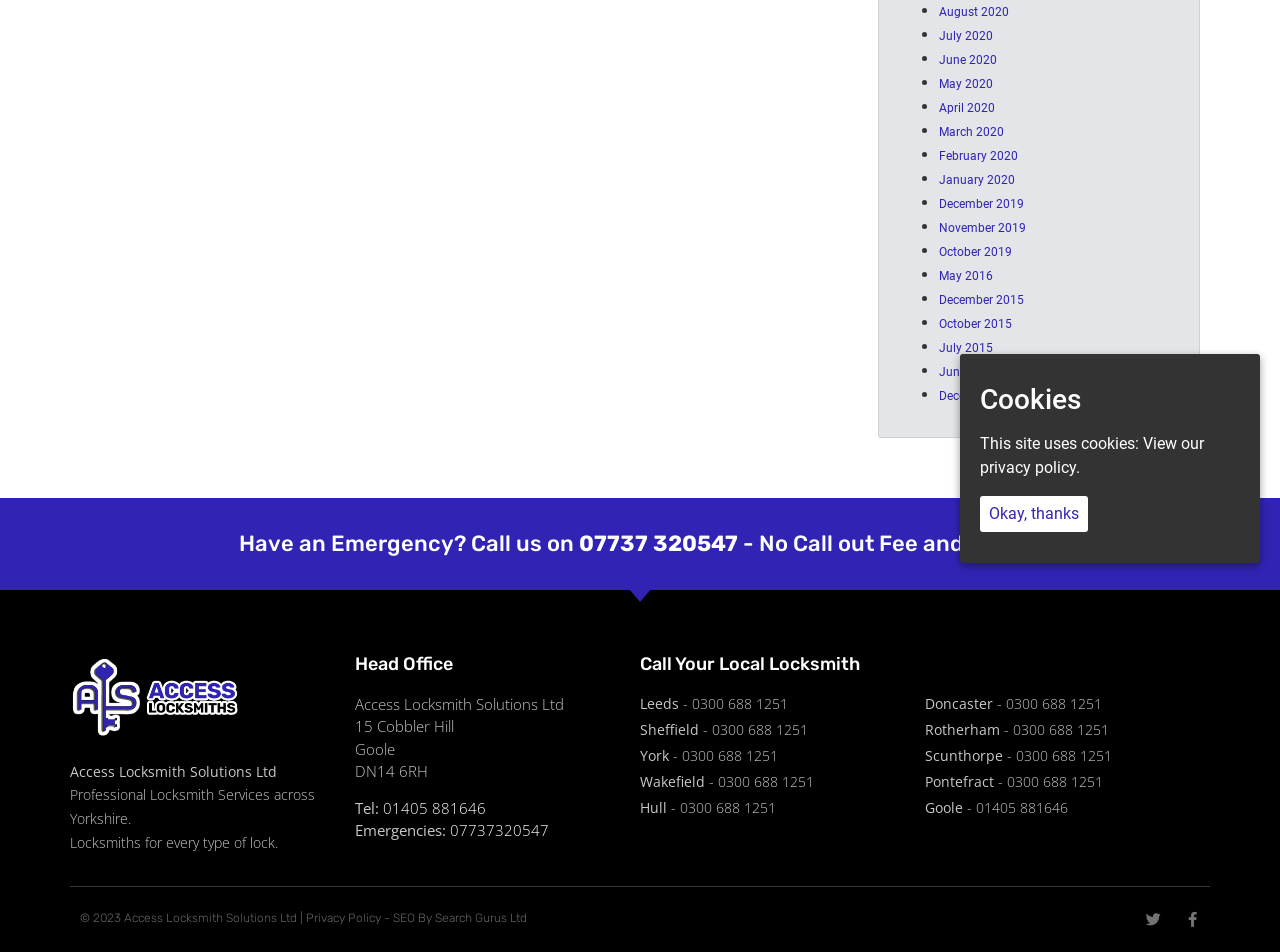Find the bounding box coordinates corresponding to the UI element with the description: "June 2020". The coordinates should be formatted as [left, top, right, bottom], with values as floats between 0 and 1.

[0.734, 0.055, 0.779, 0.07]